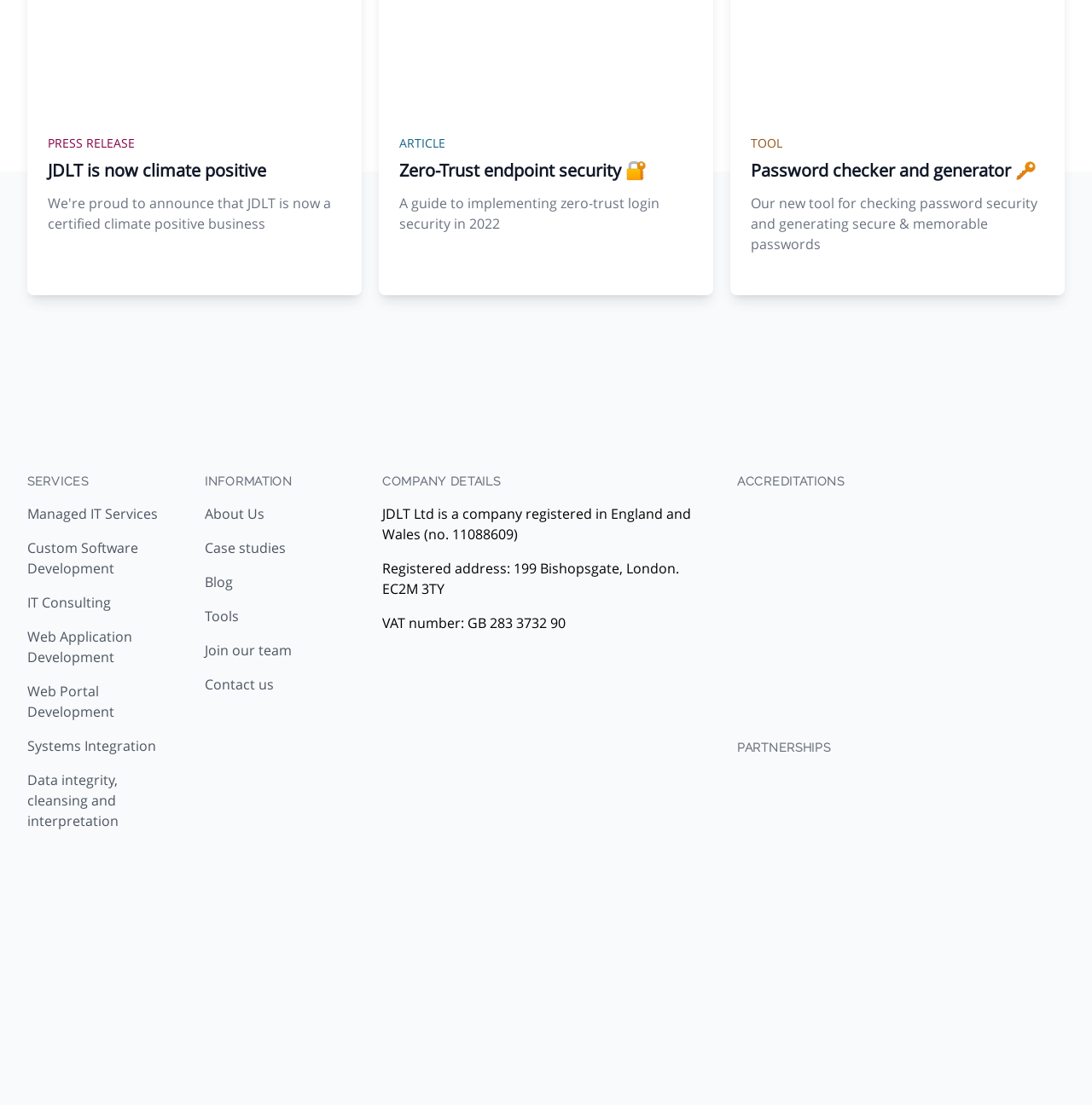Respond with a single word or short phrase to the following question: 
What is the company registration number of JDLT Ltd?

11088609